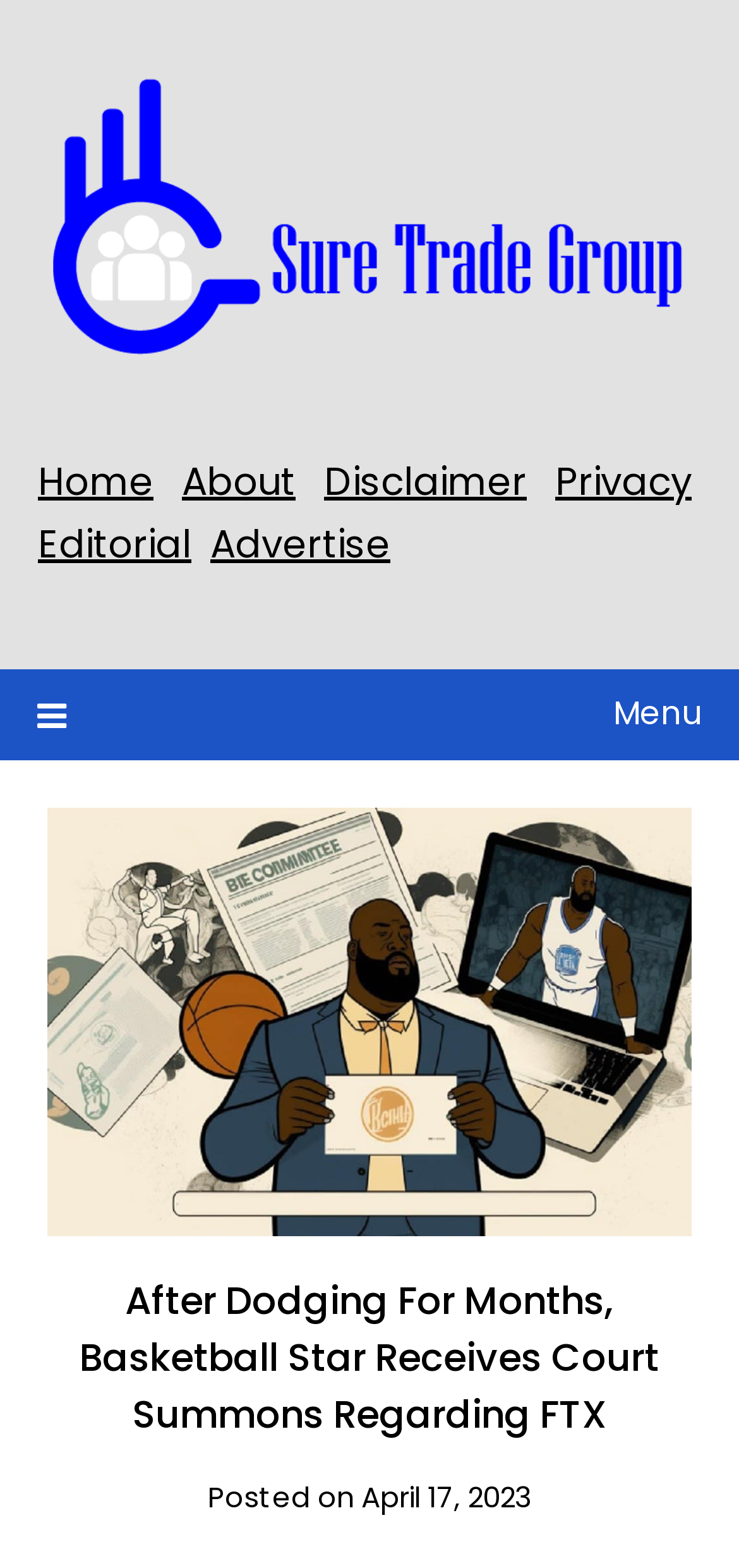Analyze the image and answer the question with as much detail as possible: 
What is the position of the image in the webpage?

I found the position of the image in the webpage by looking at the bounding box coordinates of the image element and found that it is located at the top-left corner of the webpage.